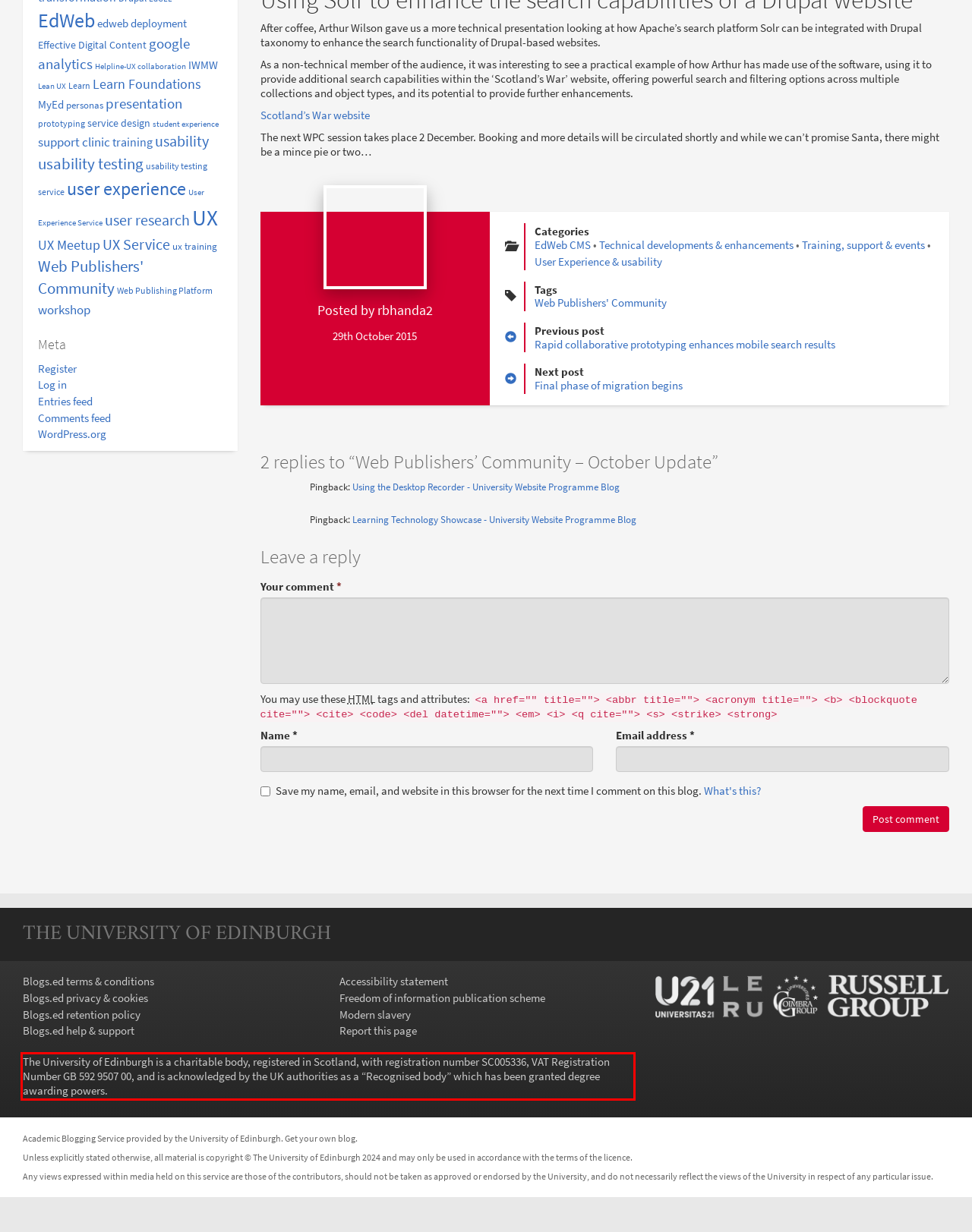Analyze the red bounding box in the provided webpage screenshot and generate the text content contained within.

The University of Edinburgh is a charitable body, registered in Scotland, with registration number SC005336, VAT Registration Number GB 592 9507 00, and is acknowledged by the UK authorities as a “Recognised body” which has been granted degree awarding powers.